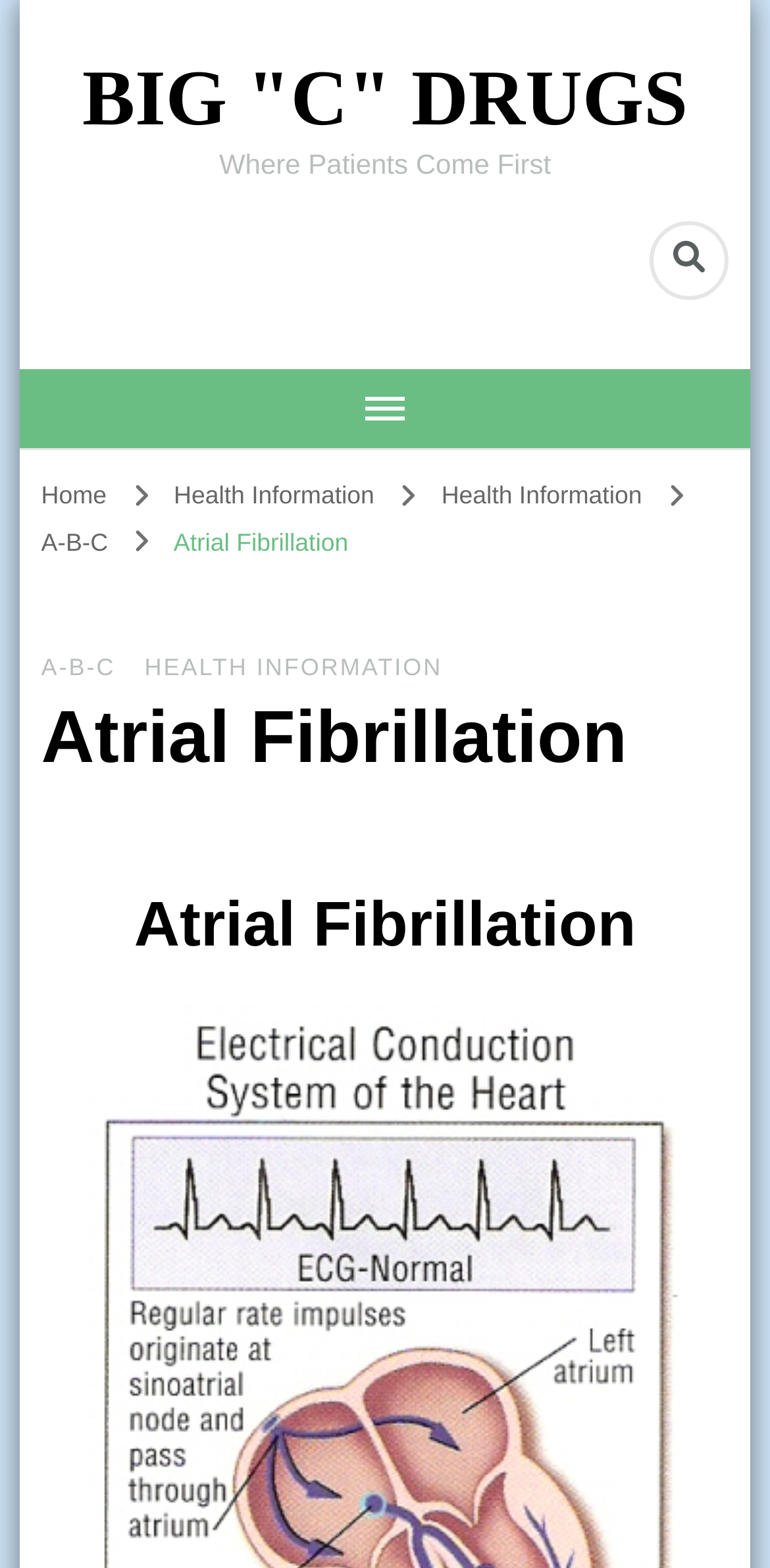Determine the bounding box coordinates of the element's region needed to click to follow the instruction: "Go to the 'Home' page". Provide these coordinates as four float numbers between 0 and 1, formatted as [left, top, right, bottom].

[0.053, 0.307, 0.139, 0.325]